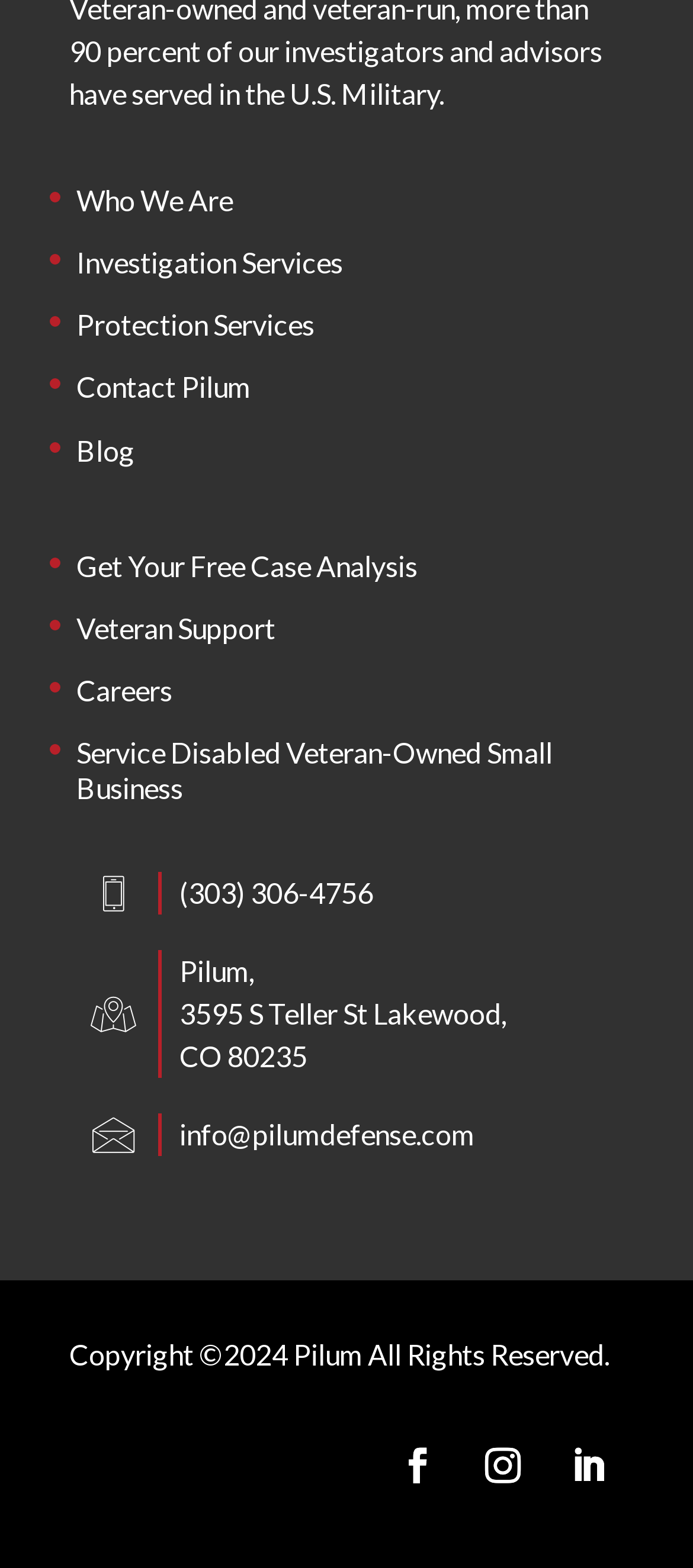Locate the coordinates of the bounding box for the clickable region that fulfills this instruction: "Call (303) 306-4756".

[0.259, 0.558, 0.538, 0.58]